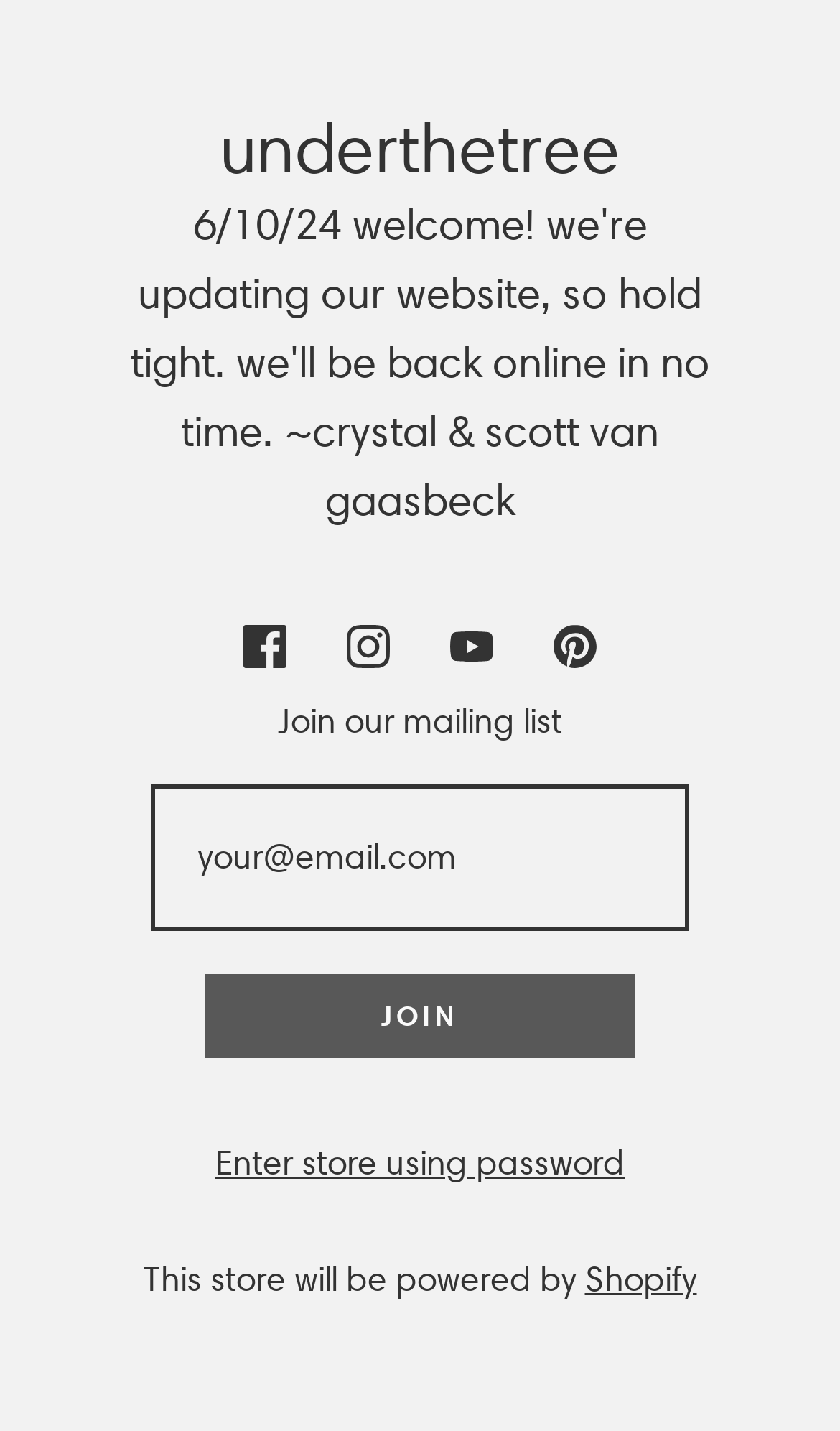Predict the bounding box coordinates of the area that should be clicked to accomplish the following instruction: "Click the Facebook icon". The bounding box coordinates should consist of four float numbers between 0 and 1, i.e., [left, top, right, bottom].

[0.259, 0.419, 0.372, 0.486]